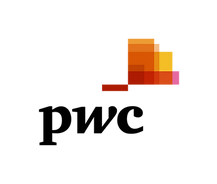What font style is used for the 'pwc' text?
Please give a detailed and elaborate explanation in response to the question.

The lowercase 'pwc' is presented in a bold, black font, reflecting the company’s commitment to professionalism and credibility.